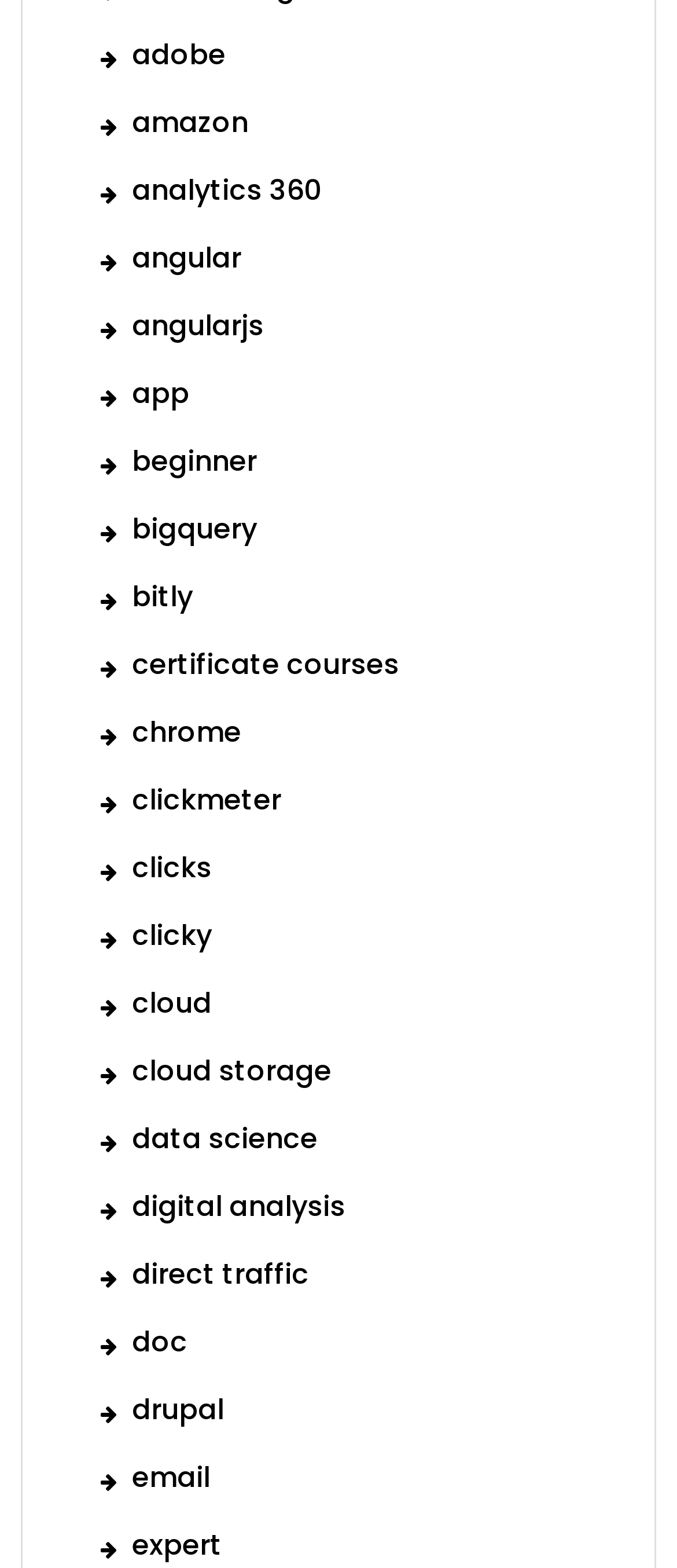Find and specify the bounding box coordinates that correspond to the clickable region for the instruction: "read about water filtration".

None